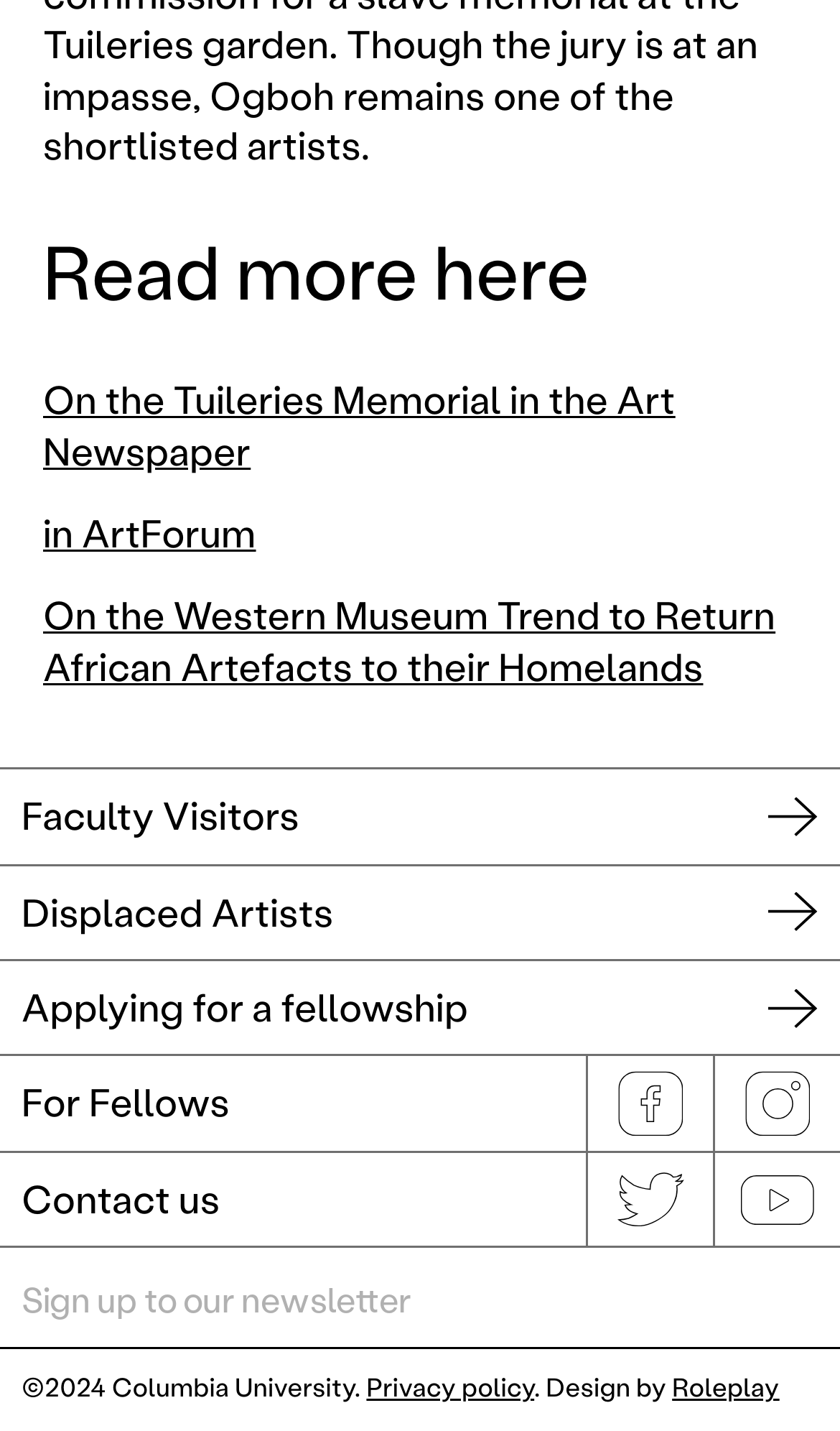Please specify the coordinates of the bounding box for the element that should be clicked to carry out this instruction: "Read more about the Tuileries Memorial". The coordinates must be four float numbers between 0 and 1, formatted as [left, top, right, bottom].

[0.051, 0.261, 0.804, 0.332]